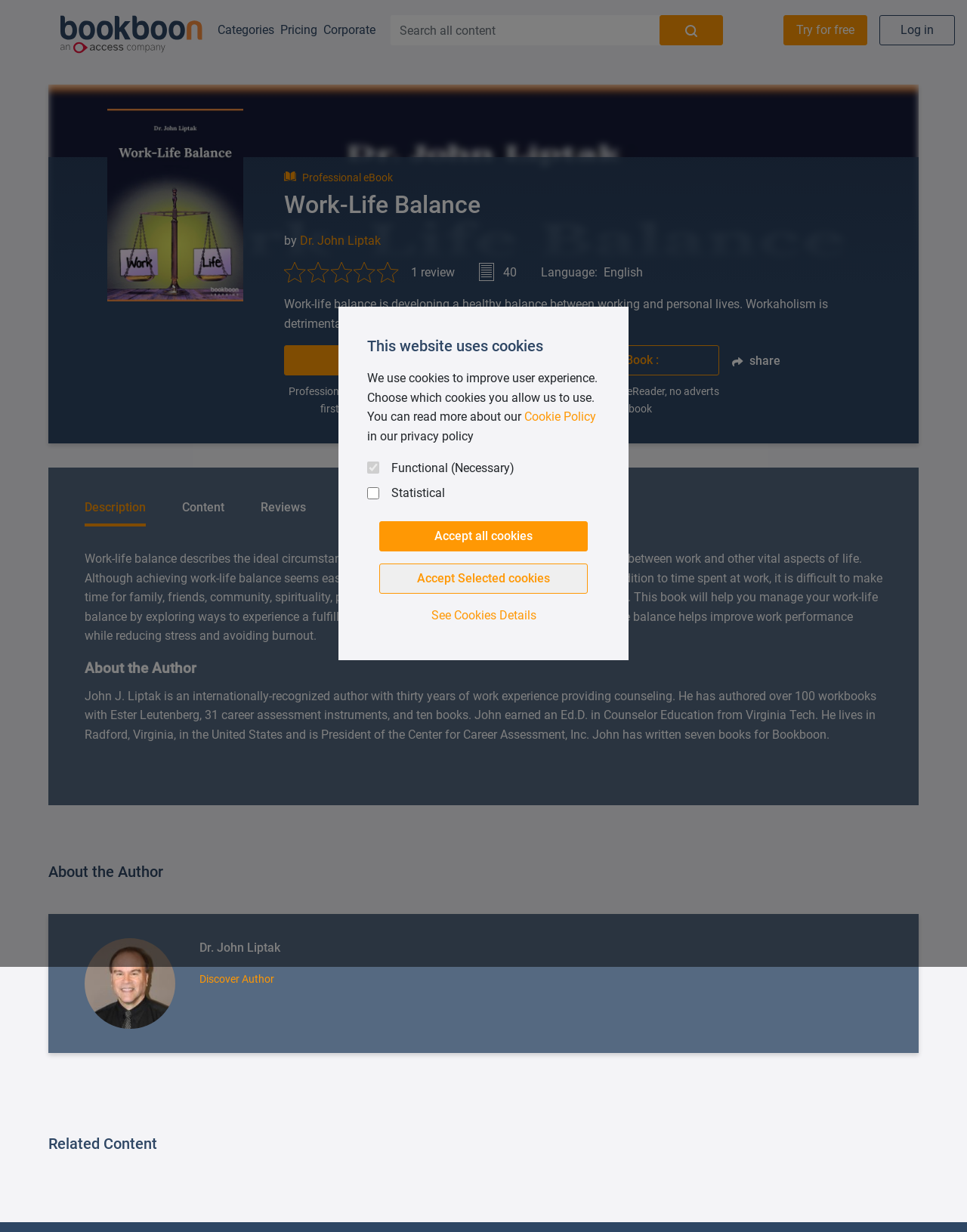What is the name of the eBook?
Use the screenshot to answer the question with a single word or phrase.

Professional eBook